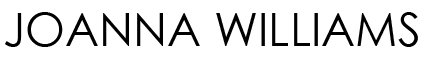Detail every aspect of the image in your description.

The image features the logo of "Joanna Williams," presented in a clean and modern typographic style. The name is prominently displayed in bold, capital letters, emphasizing a professional and artistic identity. This logo serves as a focal point for the webpage, which is dedicated to promoting workshops, particularly the Grandparents and Grandchildren’s Collage Workshops. The design encapsulates creativity and engagement, reflecting the services and artistic endeavors associated with Joanna Williams.